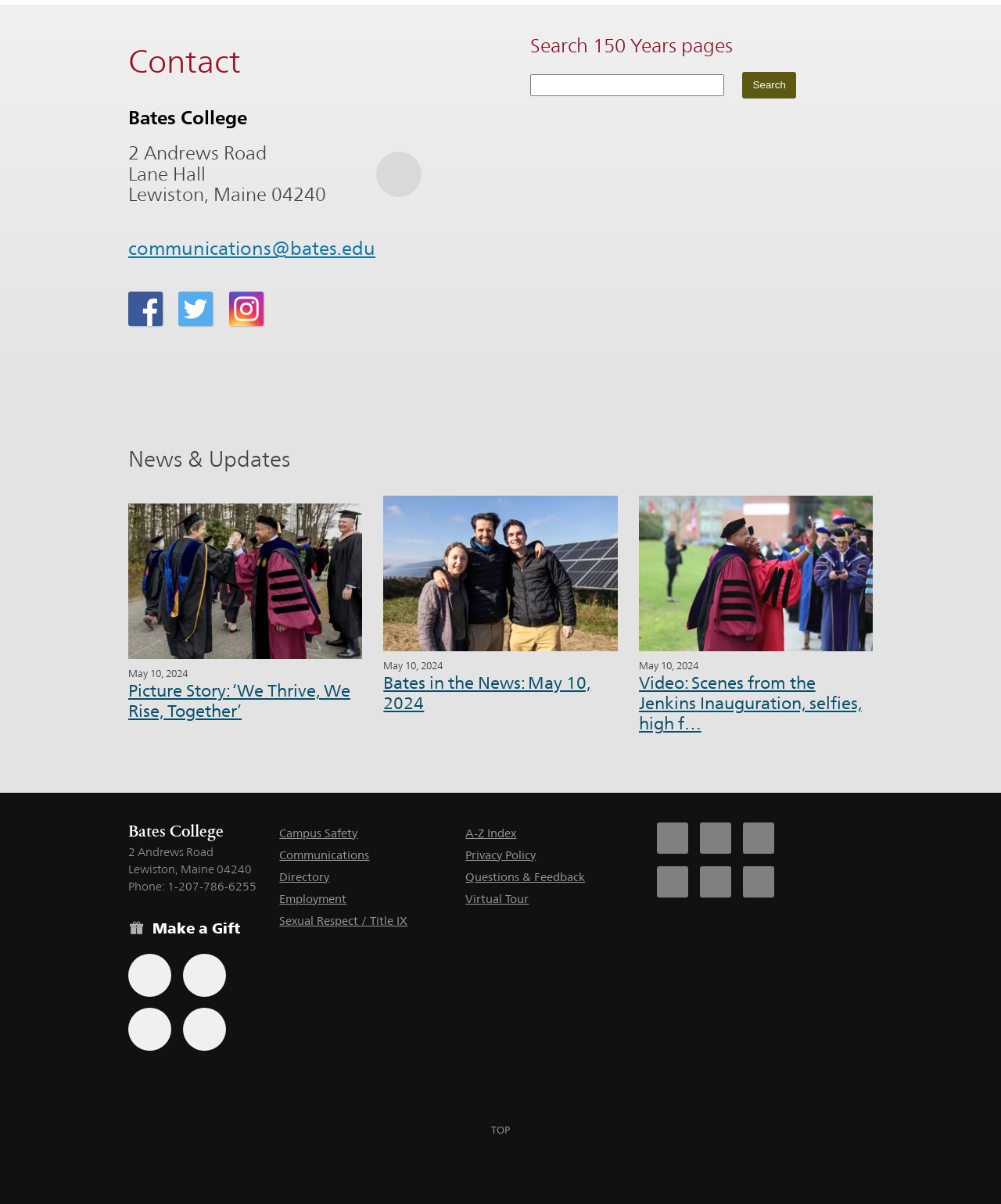Locate the bounding box coordinates of the item that should be clicked to fulfill the instruction: "Search 150 Years pages".

[0.53, 0.06, 0.872, 0.082]